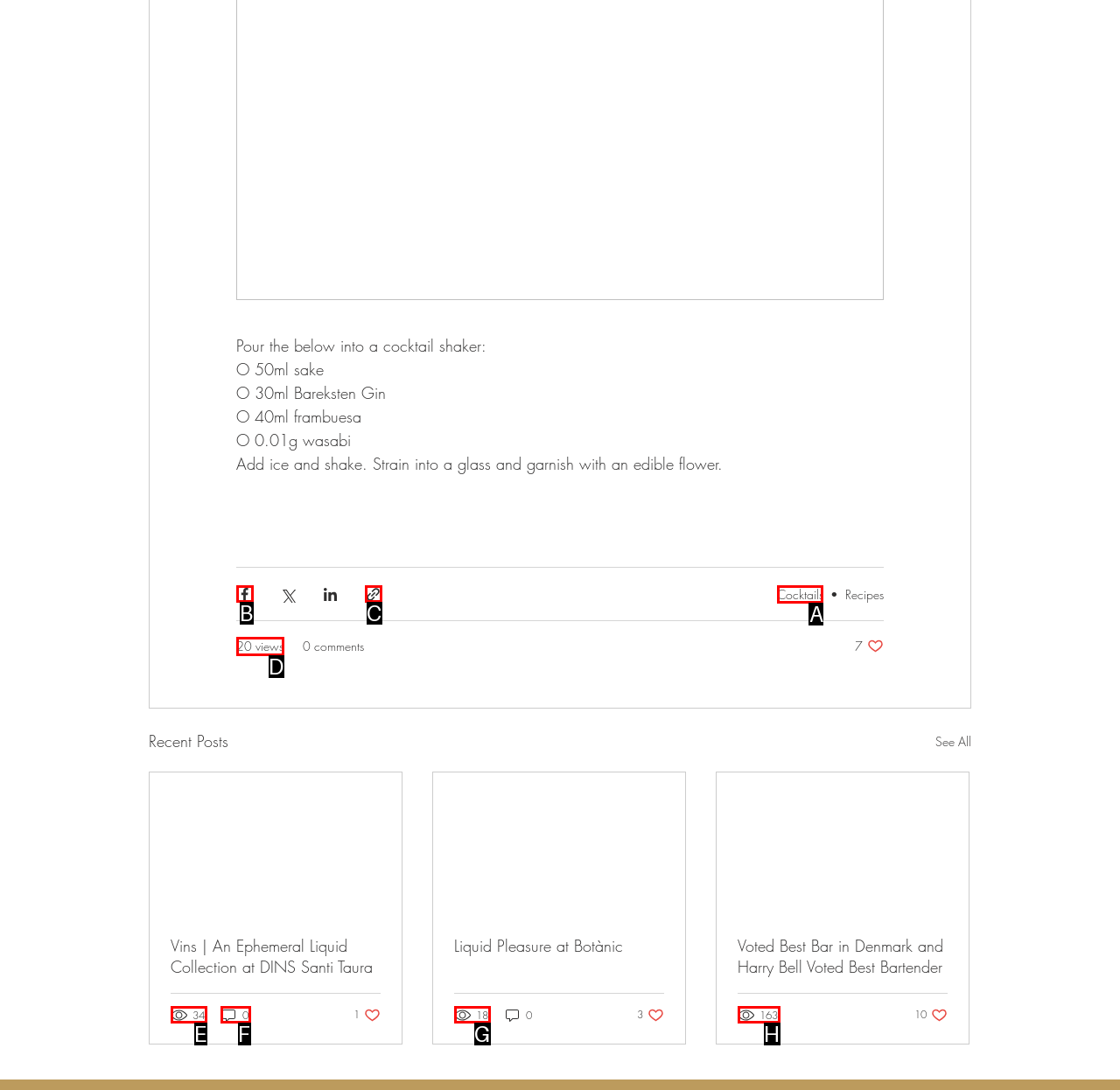Determine the letter of the element to click to accomplish this task: Click on Cocktails. Respond with the letter.

A